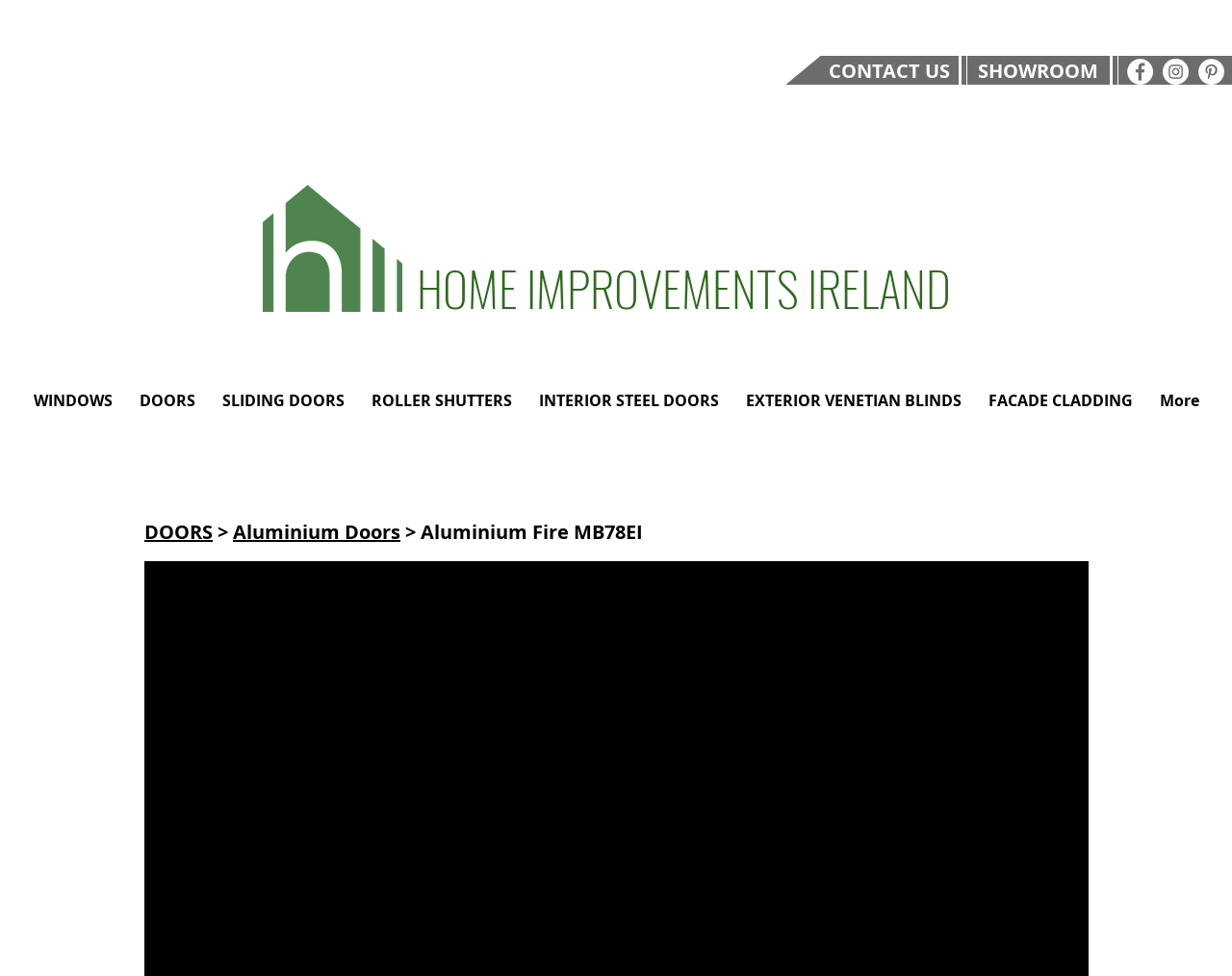Identify the bounding box coordinates for the UI element described as: "HOME IMPROVEMENTS IRELAND".

[0.338, 0.257, 0.771, 0.33]